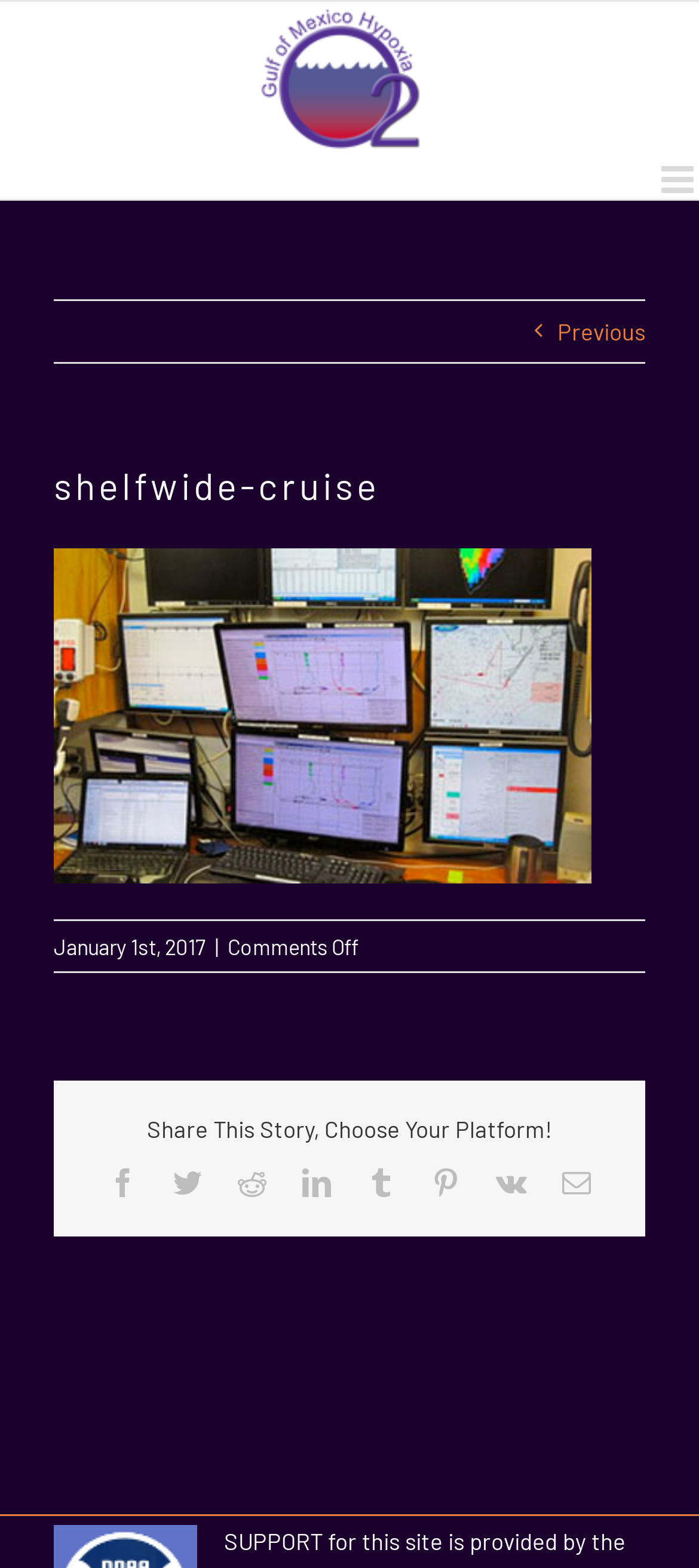Please identify the bounding box coordinates of the region to click in order to complete the task: "Toggle the mobile menu". The coordinates must be four float numbers between 0 and 1, specified as [left, top, right, bottom].

[0.946, 0.103, 1.0, 0.127]